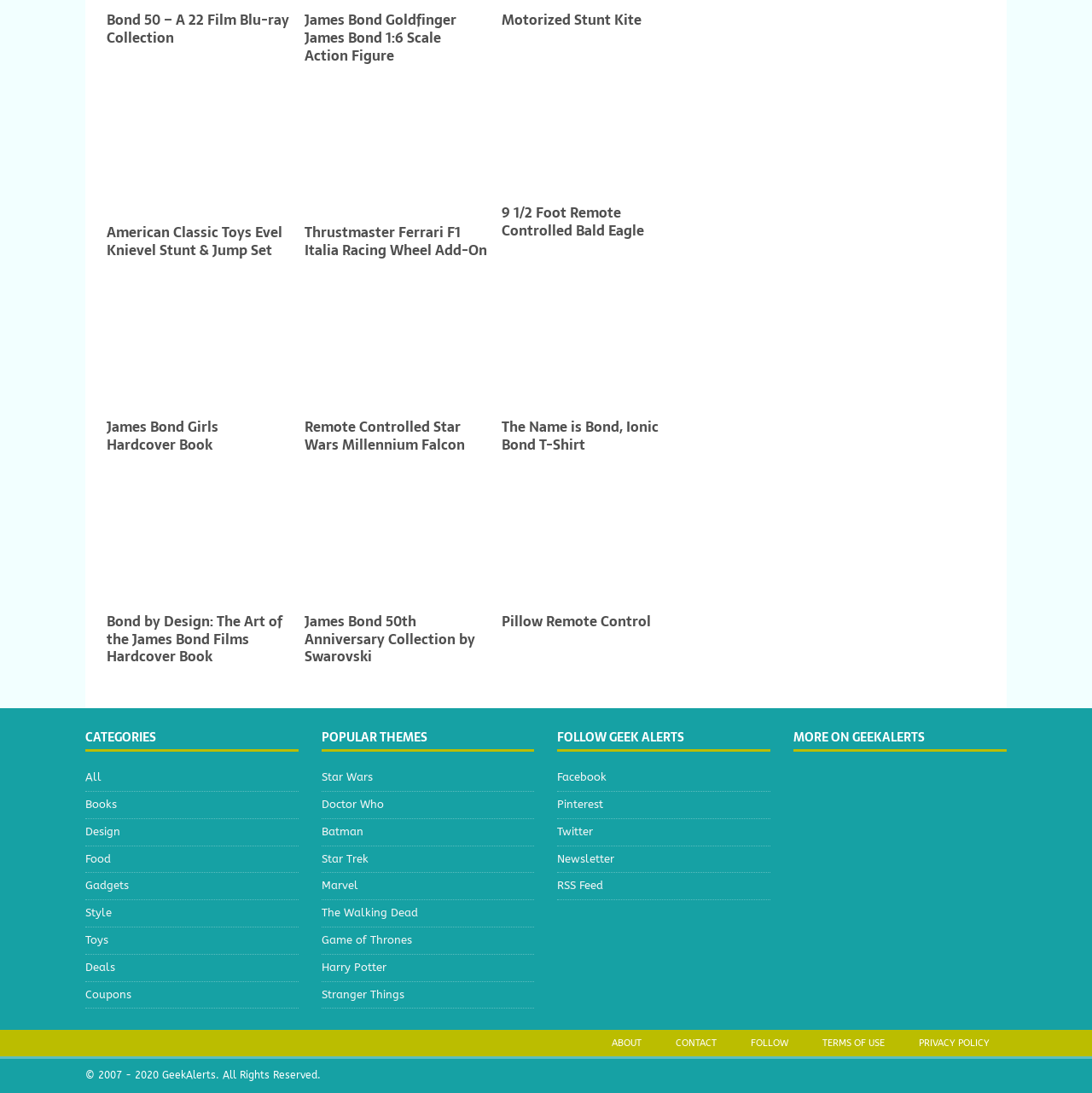Determine the bounding box coordinates of the area to click in order to meet this instruction: "Browse CATEGORIES".

[0.078, 0.668, 0.273, 0.688]